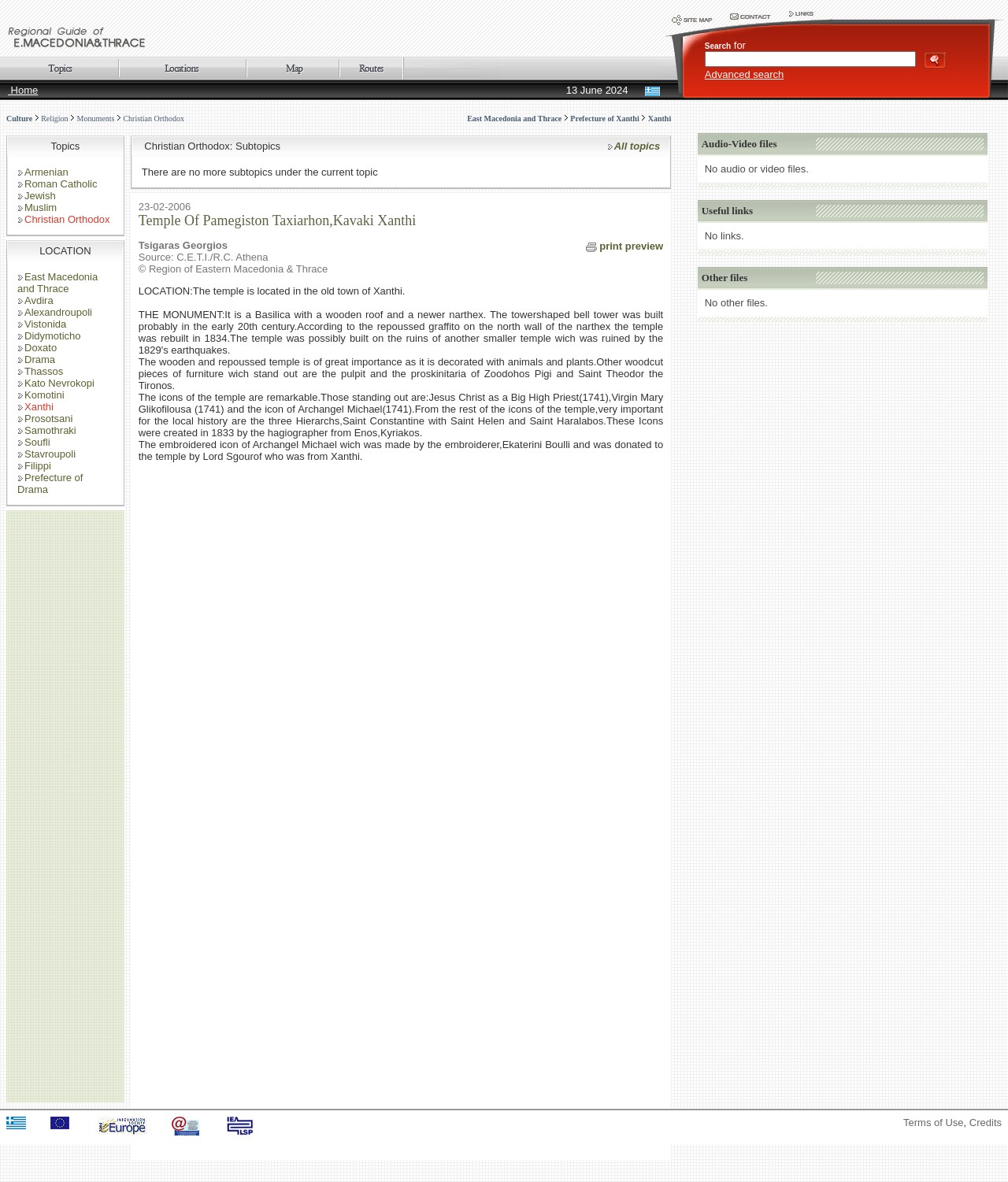Give a concise answer using one word or a phrase to the following question:
What is the name of the prefecture mentioned on the webpage?

Prefecture of Xanthi